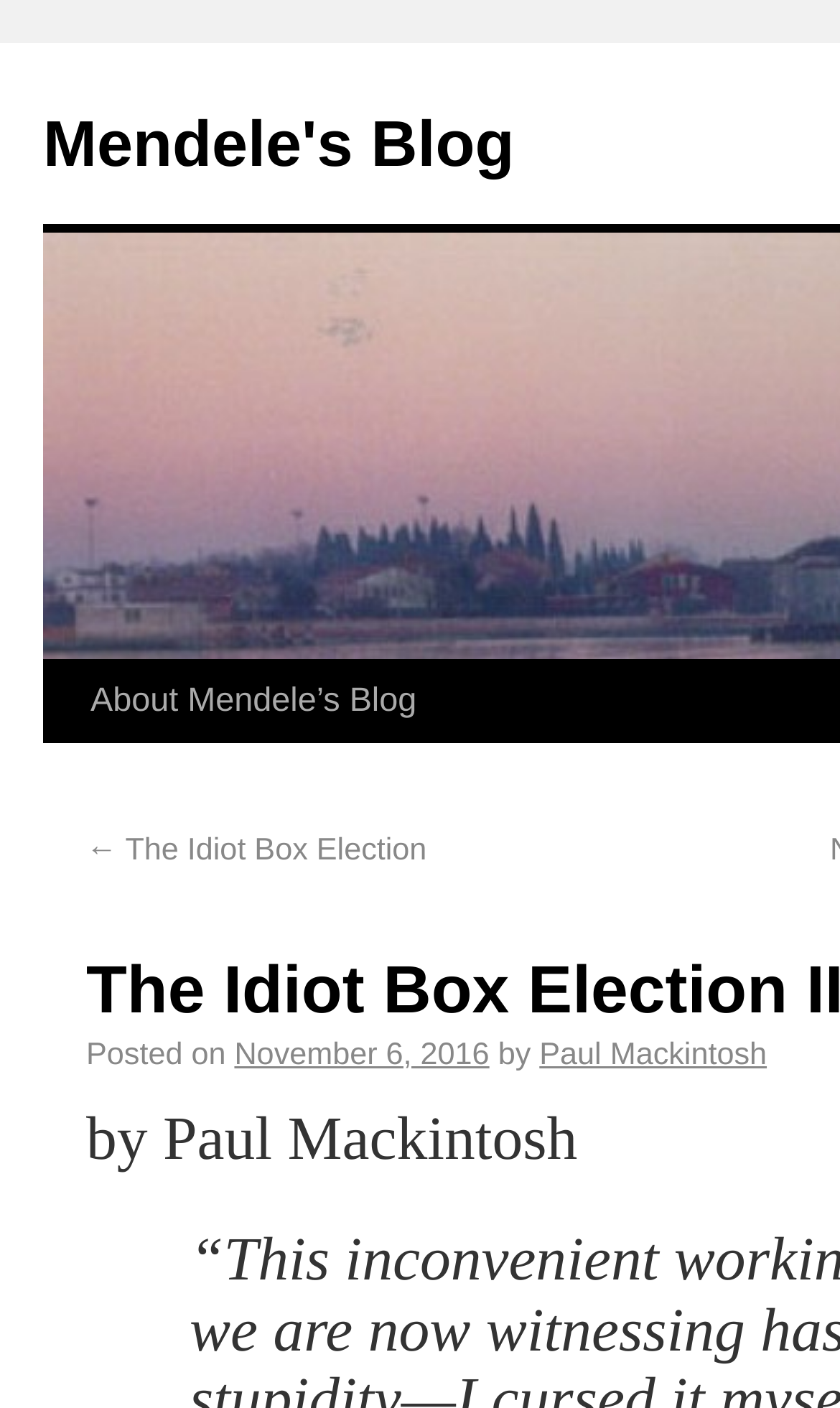What is the category of the post?
Using the image as a reference, deliver a detailed and thorough answer to the question.

I inferred the category by looking at the root element's text, which is 'The Idiot Box Election II: Keeping it Unreal | Mendele's Blog', and assuming that 'The Idiot Box Election II' is the category or topic of the post.